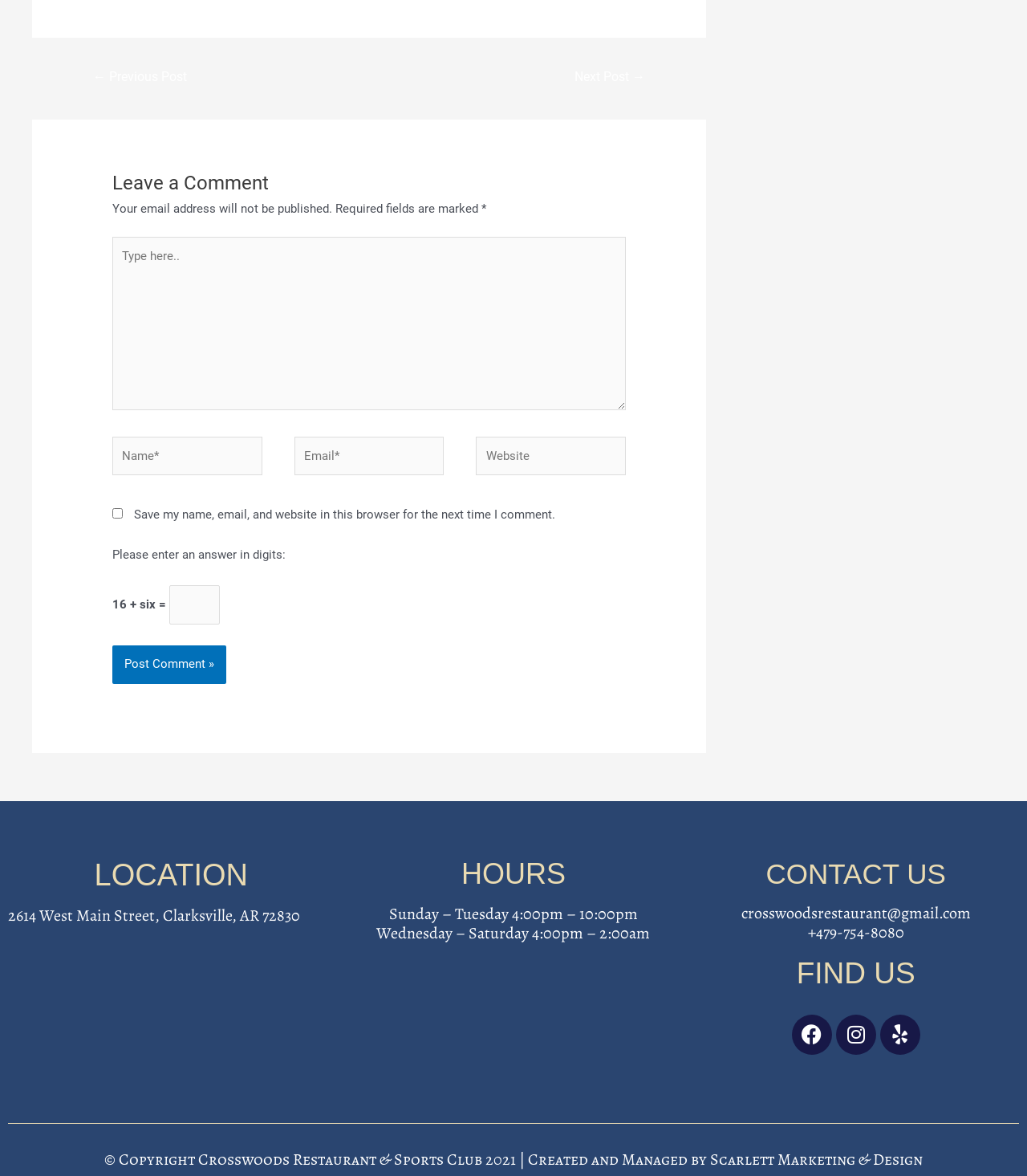What social media platforms can I find Crosswoods Restaurant on?
Using the image as a reference, answer with just one word or a short phrase.

Facebook, Instagram, Yelp